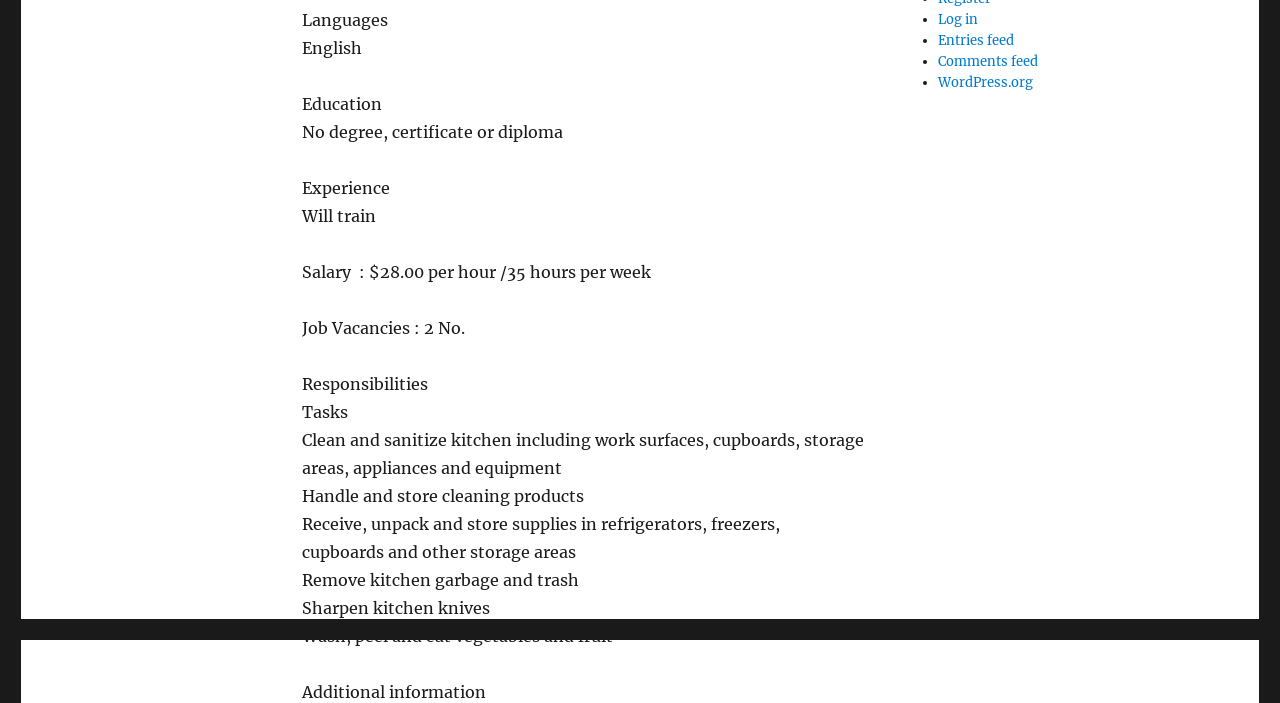Given the following UI element description: "Comments feed", find the bounding box coordinates in the webpage screenshot.

[0.733, 0.075, 0.811, 0.1]